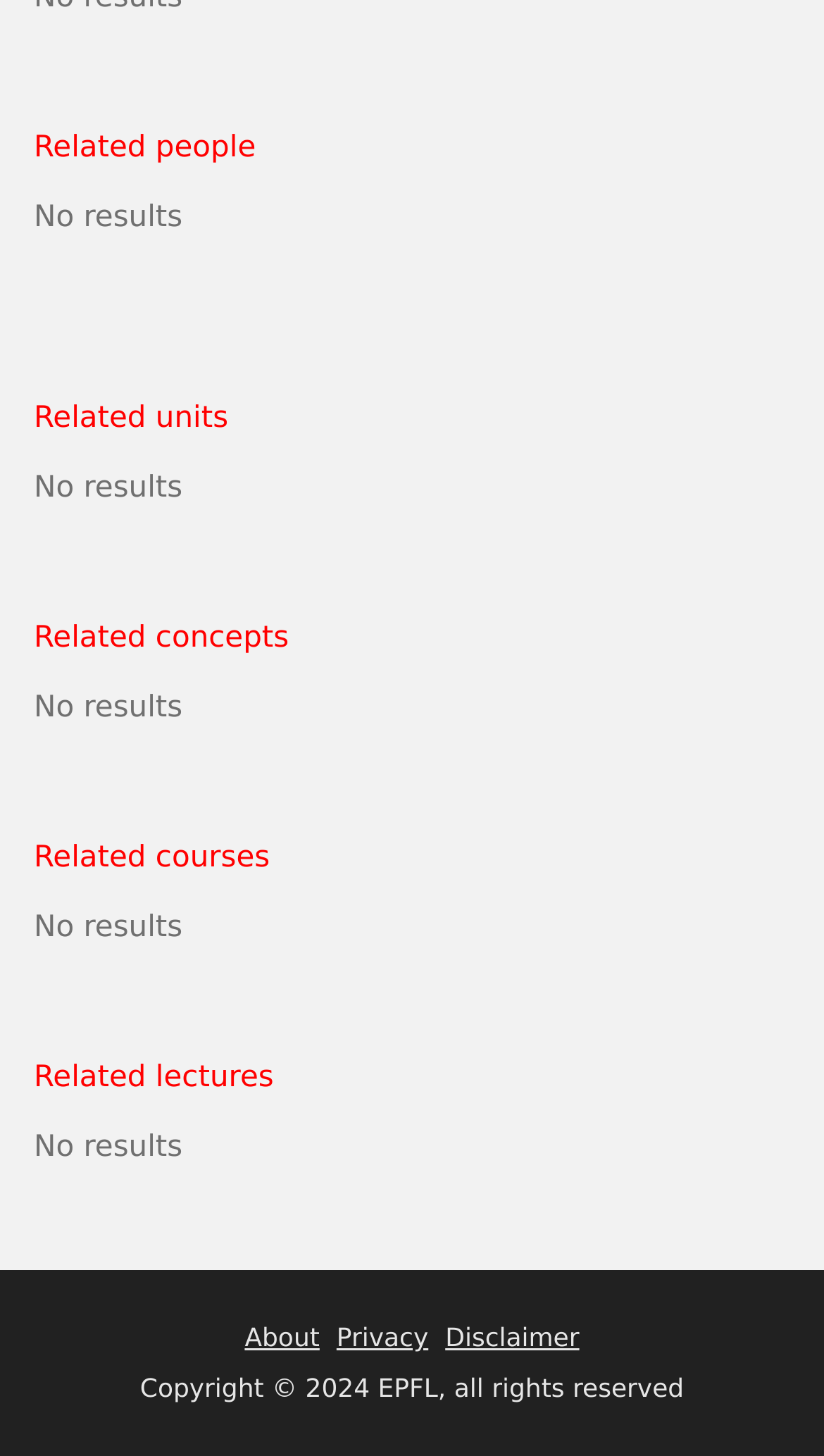What is the copyright information?
Answer briefly with a single word or phrase based on the image.

Copyright 2024 EPFL